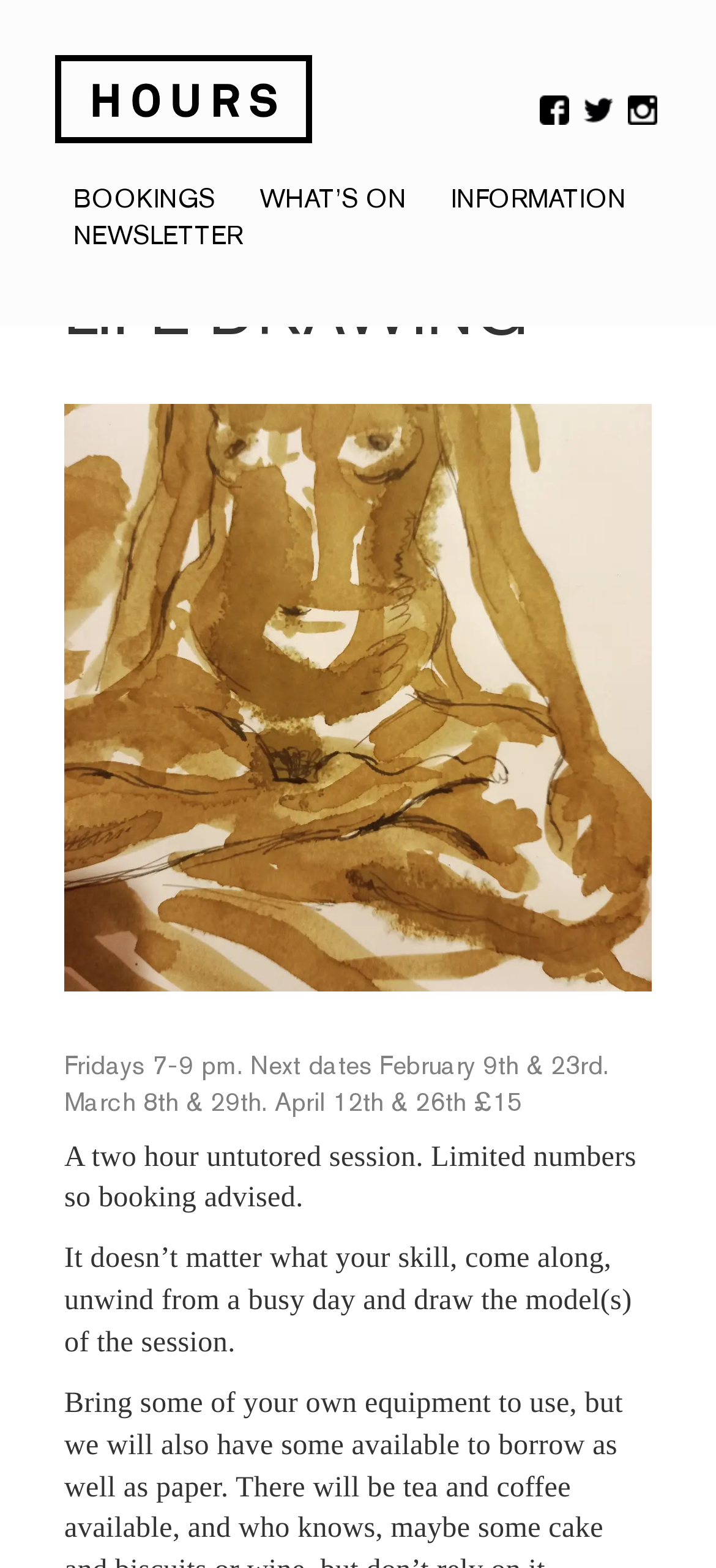Given the element description: "What’s On", predict the bounding box coordinates of this UI element. The coordinates must be four float numbers between 0 and 1, given as [left, top, right, bottom].

[0.362, 0.117, 0.568, 0.136]